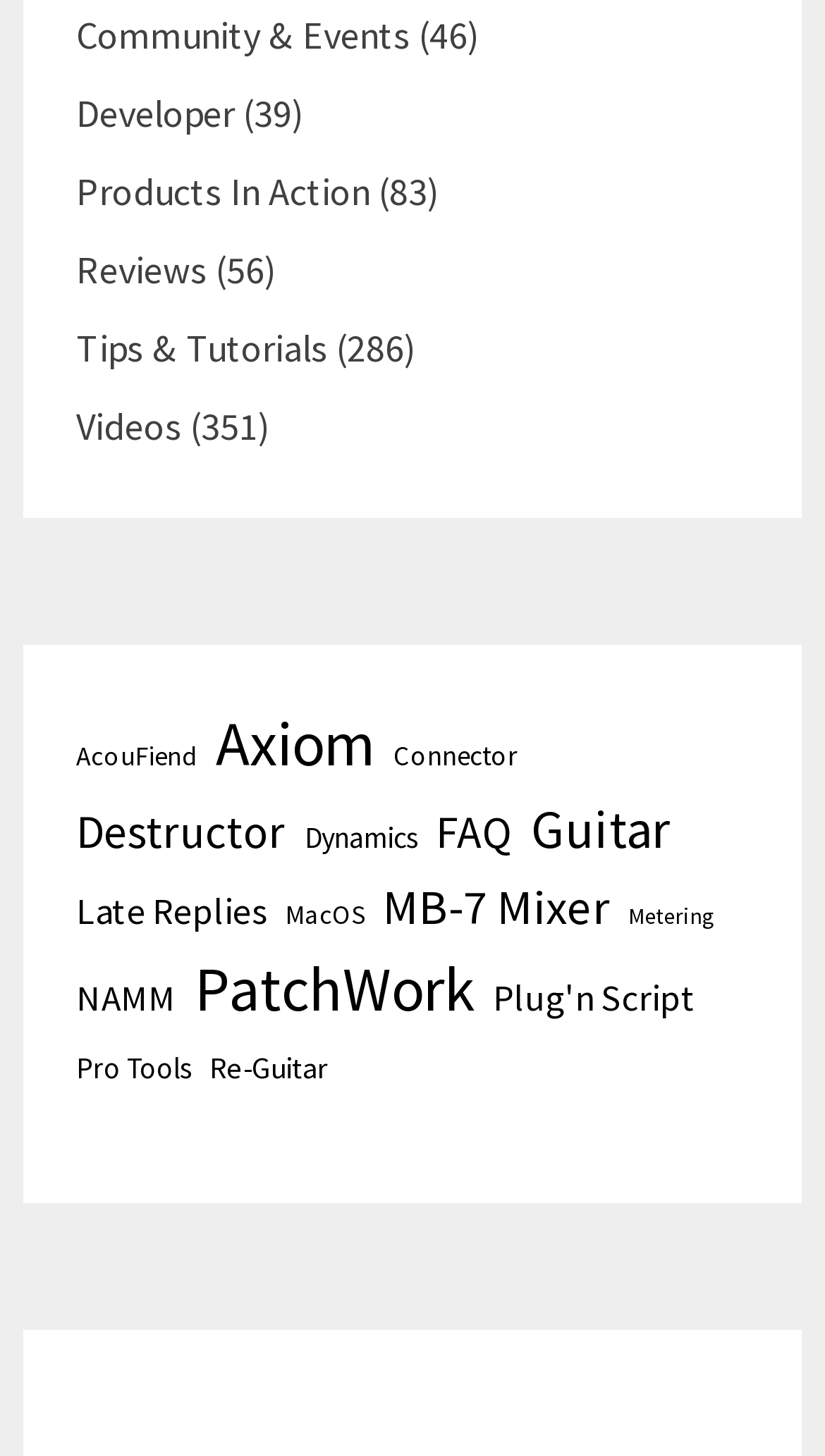Provide a brief response to the question below using one word or phrase:
How many items are in the 'Axiom' category?

114